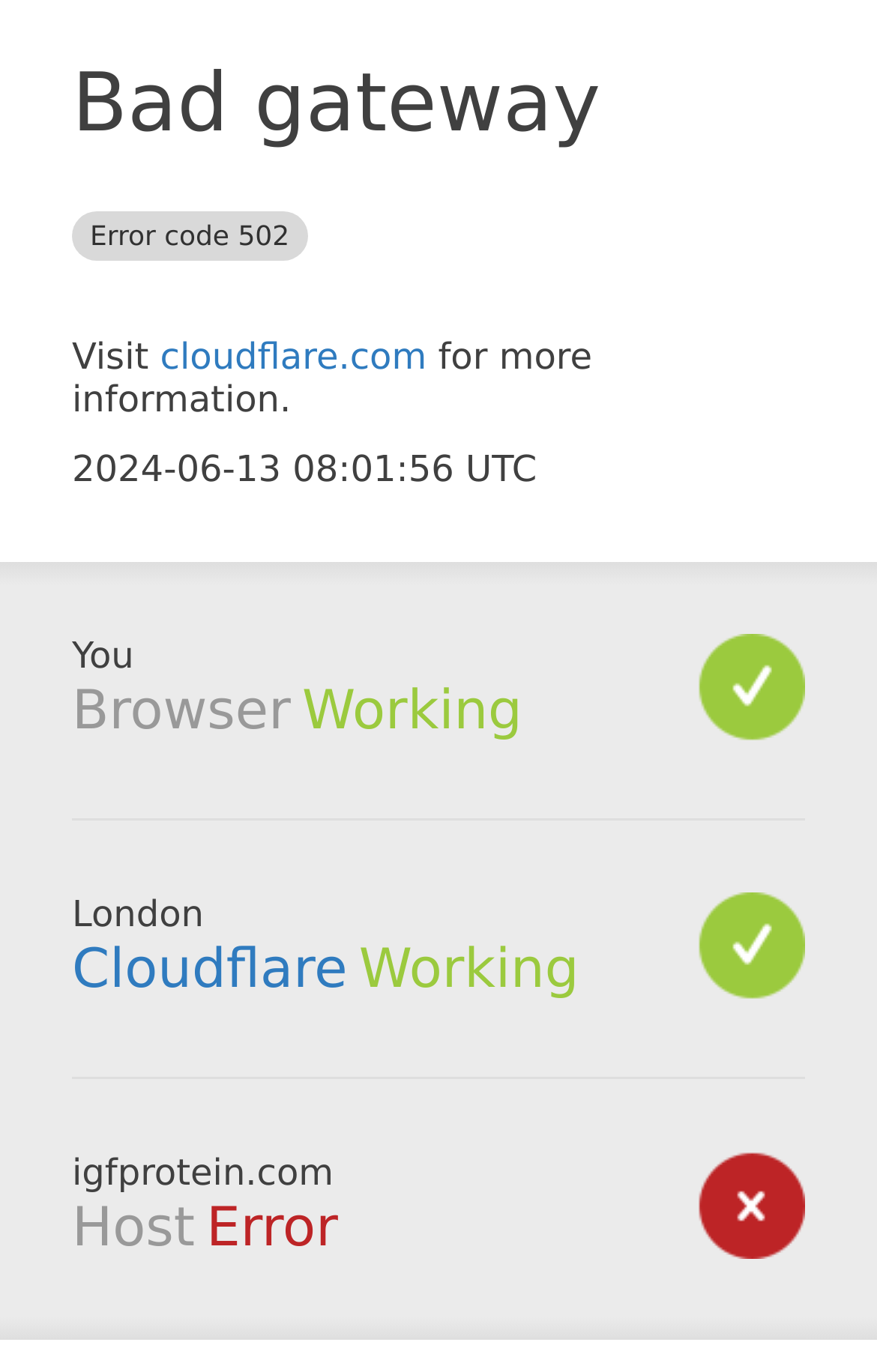Extract the primary heading text from the webpage.

Bad gateway Error code 502